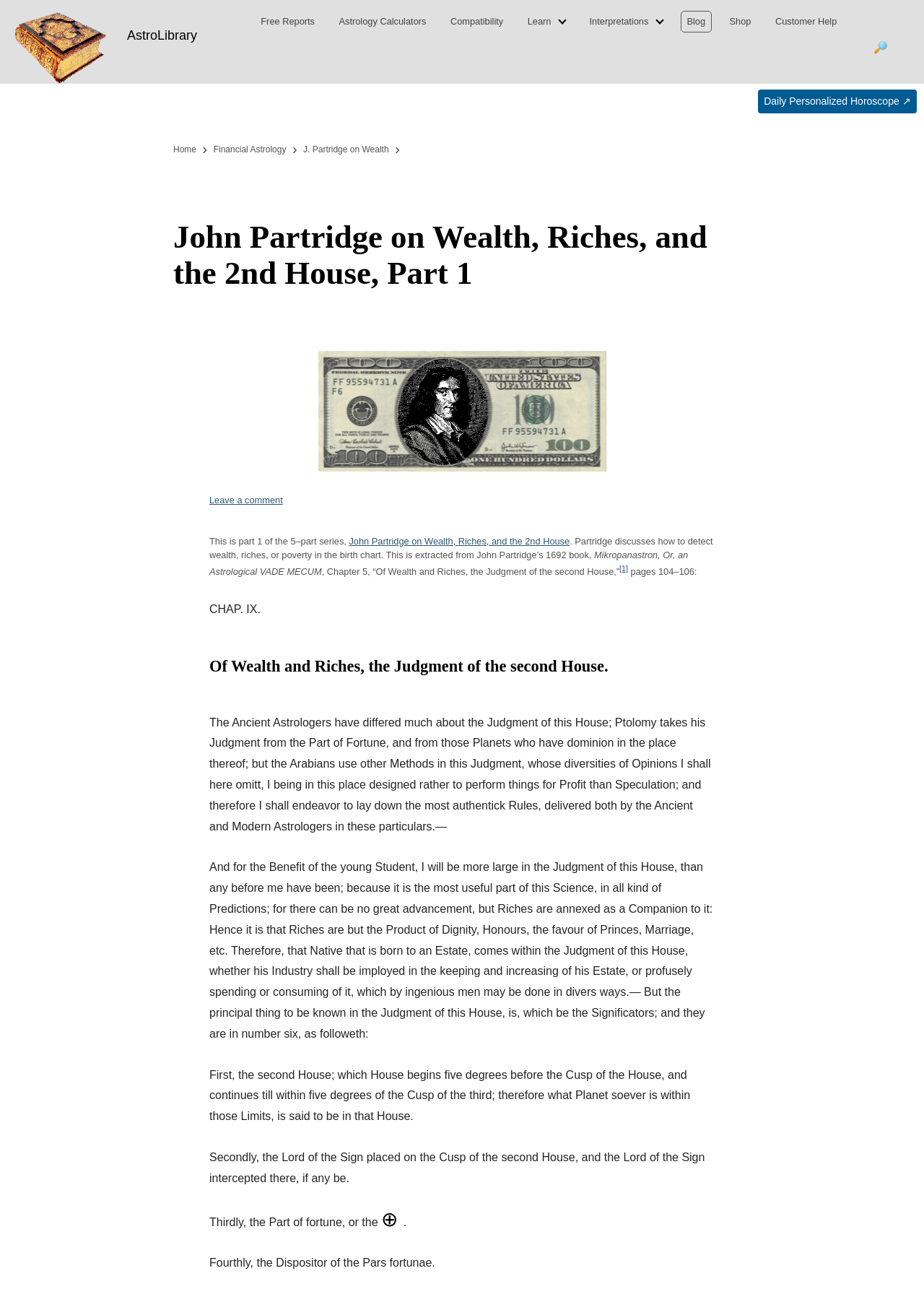Specify the bounding box coordinates for the region that must be clicked to perform the given instruction: "Read the blog".

[0.737, 0.009, 0.769, 0.025]